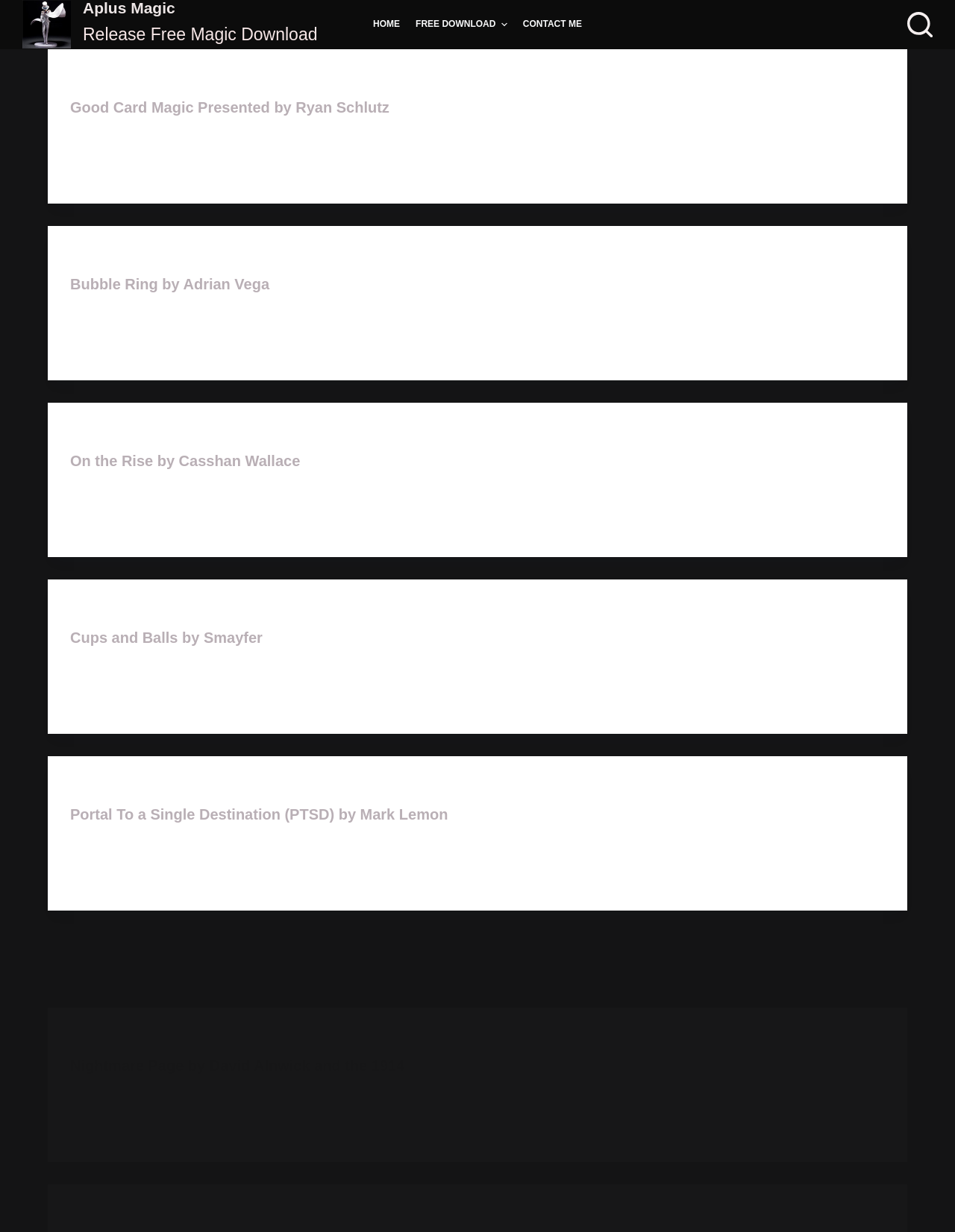Utilize the details in the image to give a detailed response to the question: How many articles are listed on this webpage?

By examining the webpage structure, I can see that there are 5 articles listed, each with a heading, links, and a timestamp.